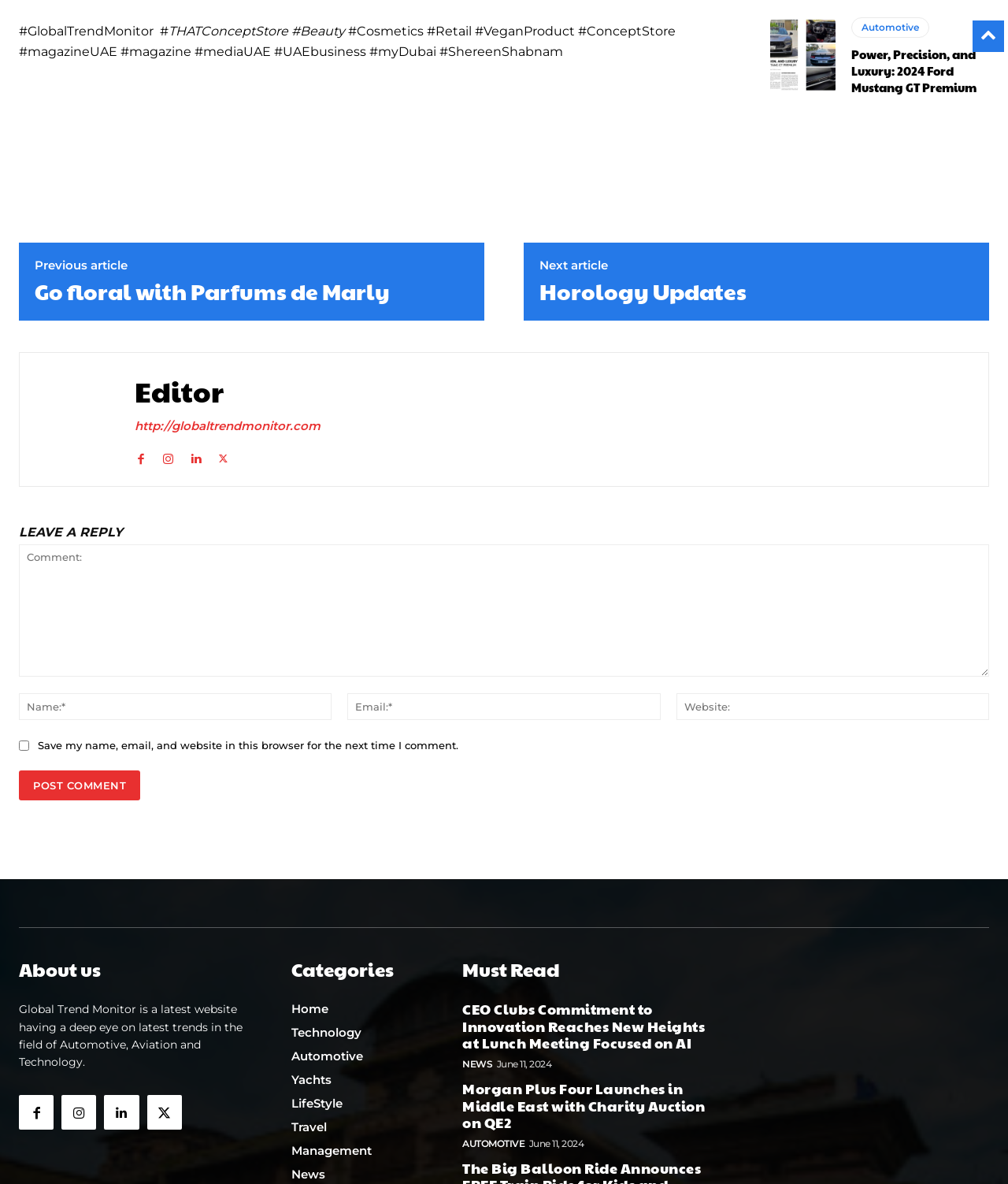What is the name of the concept store?
Based on the visual content, answer with a single word or a brief phrase.

THATConceptStore